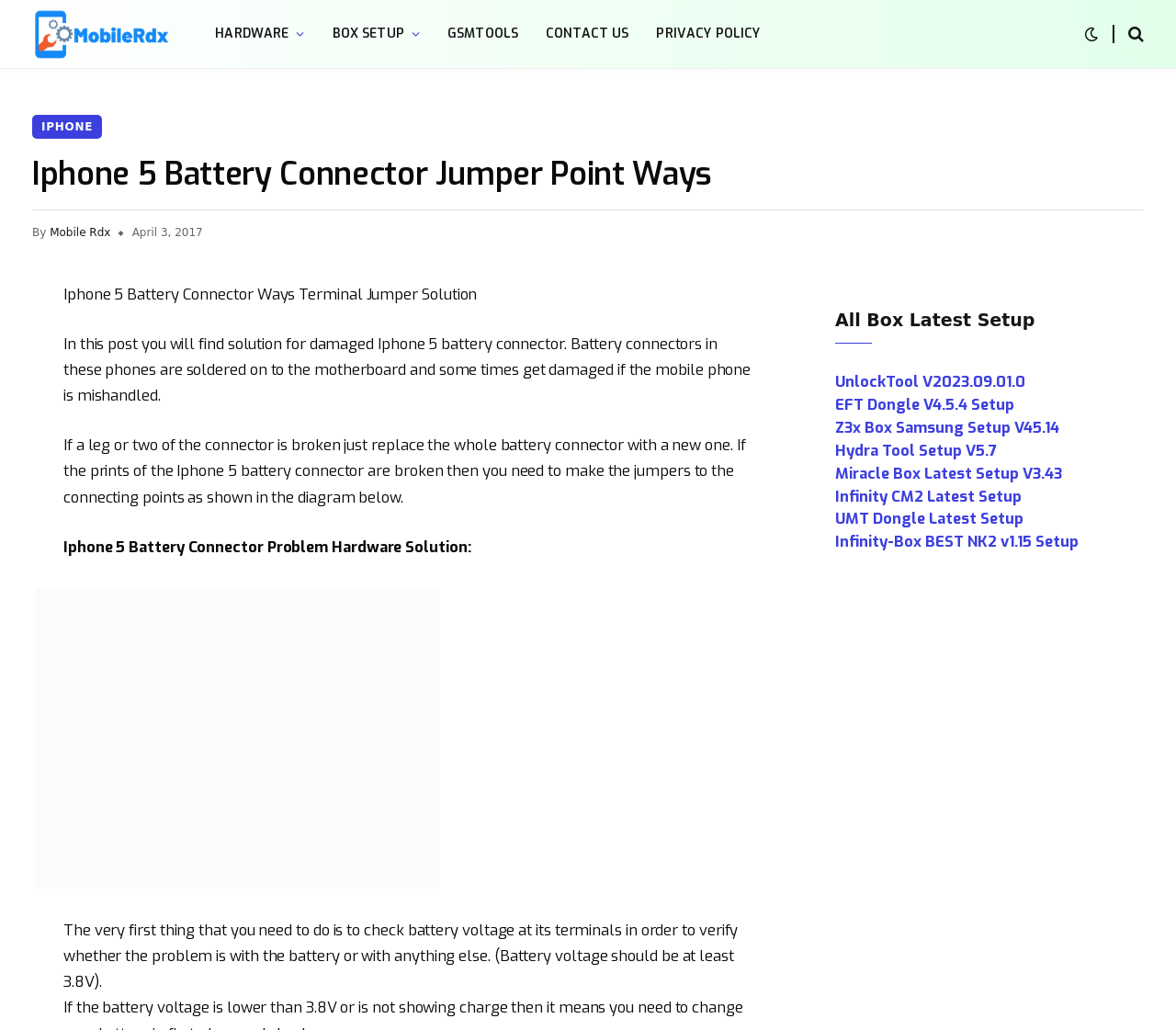Identify the bounding box coordinates for the region to click in order to carry out this instruction: "Visit IPHONE page". Provide the coordinates using four float numbers between 0 and 1, formatted as [left, top, right, bottom].

[0.027, 0.112, 0.087, 0.135]